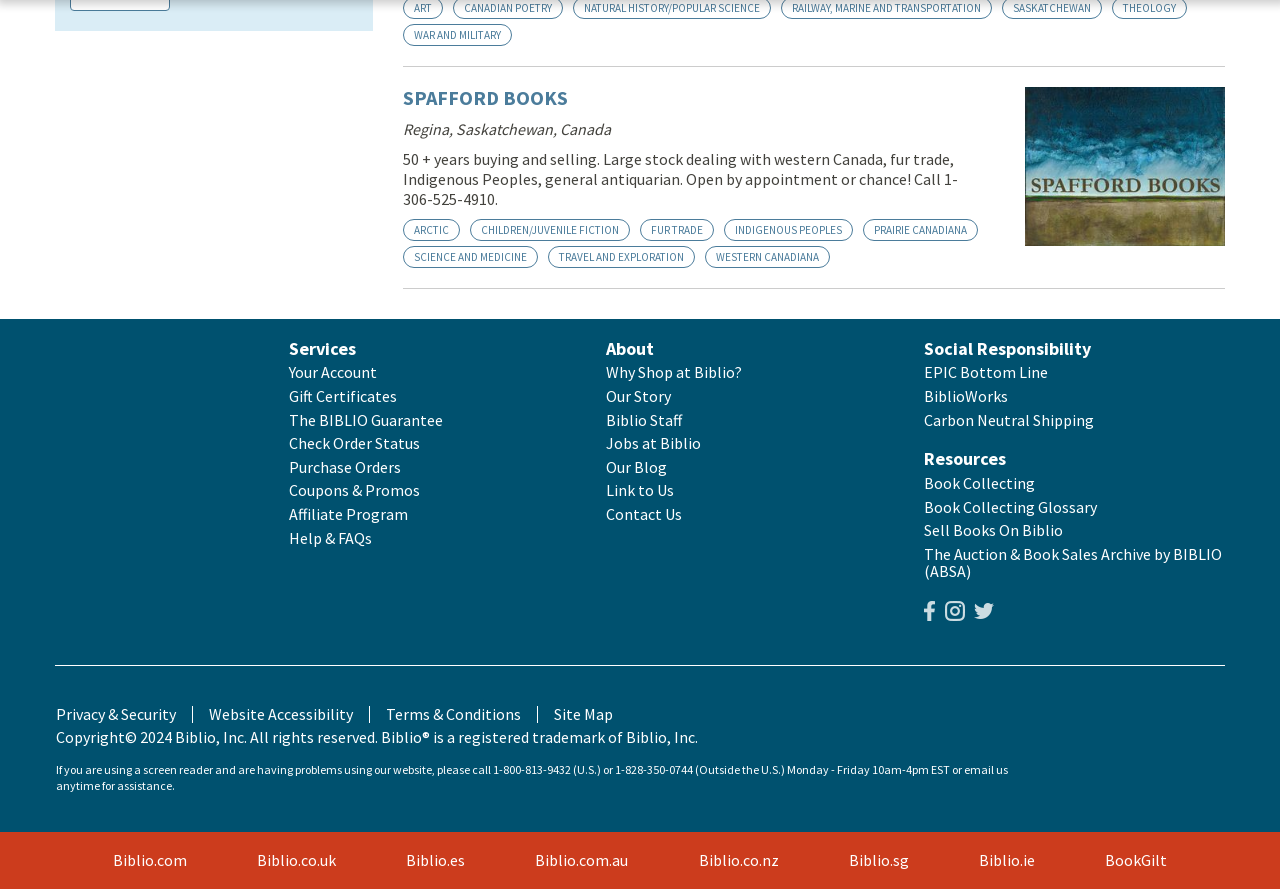Please determine the bounding box coordinates for the UI element described as: "alt="Biblio: used and collectible books"".

[0.043, 0.383, 0.176, 0.575]